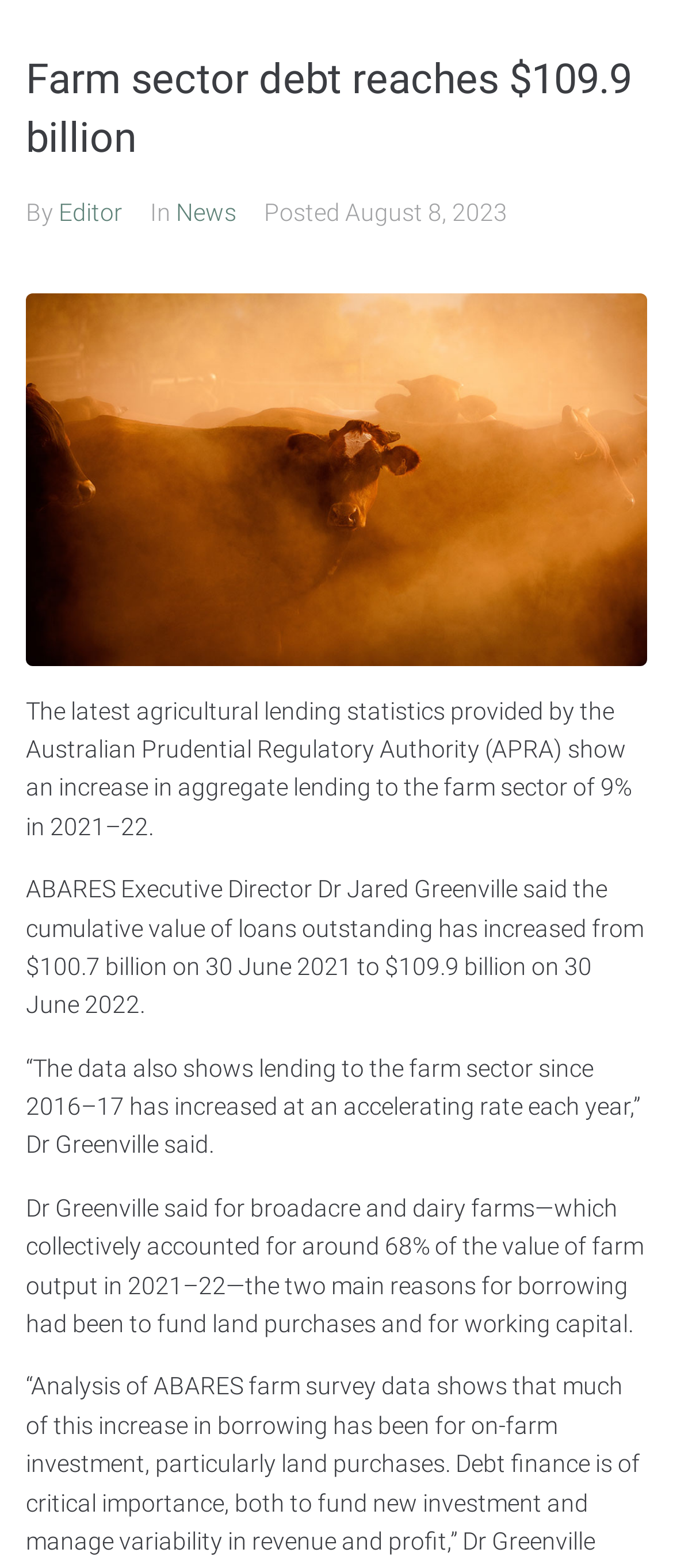Construct a comprehensive description capturing every detail on the webpage.

The webpage is about the Australian farm sector debt, which has reached $109.9 billion. At the top, there is a header section that spans almost the entire width of the page, containing the title "Farm sector debt reaches $109.9 billion" and additional information such as the author "Editor" and the category "News", which is posted on August 8, 2023.

Below the header, there is a large figure or image that takes up most of the width of the page. Underneath the figure, there are four paragraphs of text that provide more information about the farm sector debt. The first paragraph explains that the latest agricultural lending statistics show an increase in aggregate lending to the farm sector of 9% in 2021-22. The second paragraph quotes ABARES Executive Director Dr. Jared Greenville, stating that the cumulative value of loans outstanding has increased from $100.7 billion to $109.9 billion. The third paragraph continues the quote, mentioning that lending to the farm sector has increased at an accelerating rate each year since 2016-17. The fourth paragraph explains that for broadacre and dairy farms, the two main reasons for borrowing are to fund land purchases and for working capital.

Overall, the webpage presents a clear and concise report on the Australian farm sector debt, with a prominent header and a large figure or image, followed by four paragraphs of explanatory text.